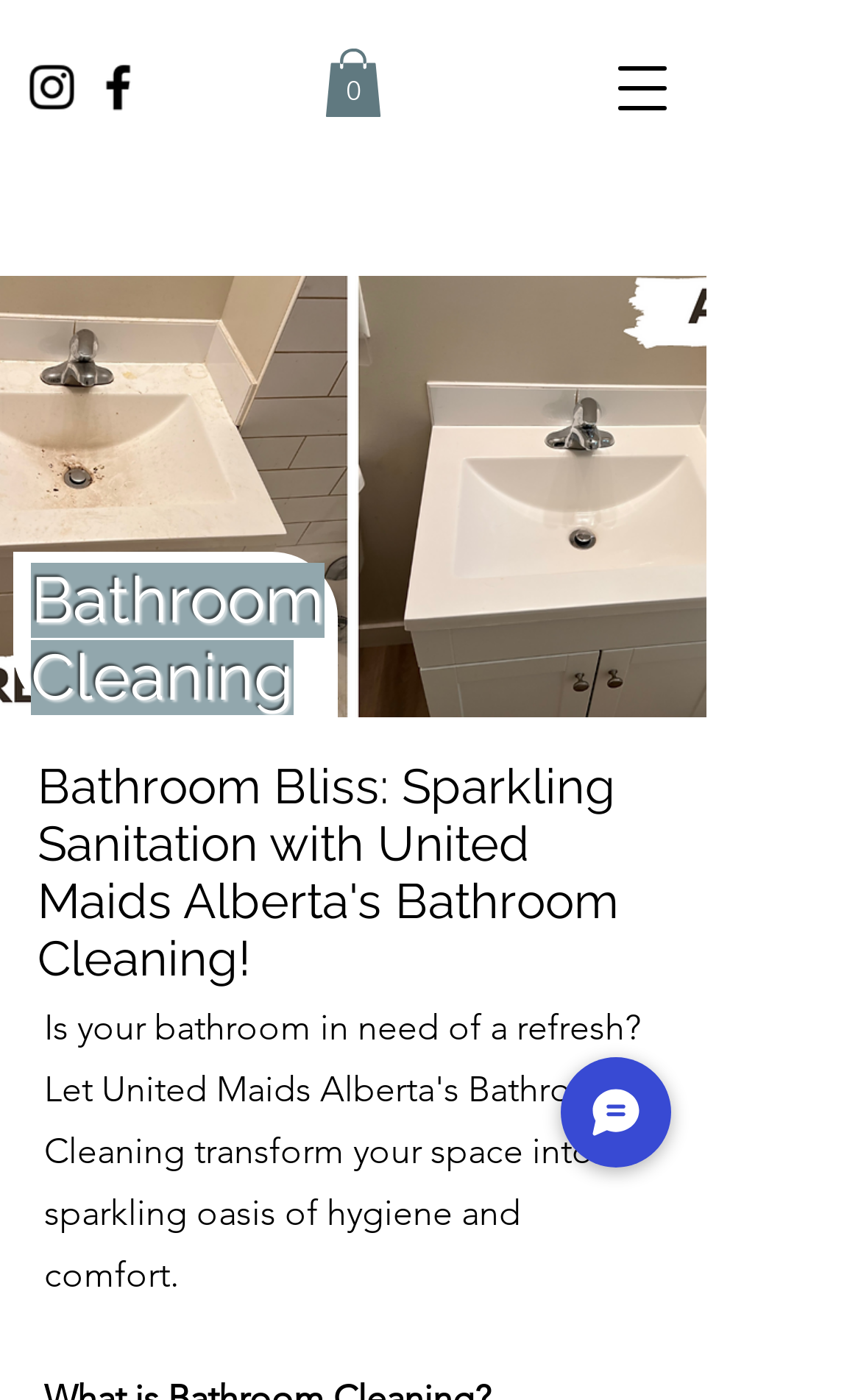Respond to the question below with a single word or phrase: Is there a navigation menu available?

Yes